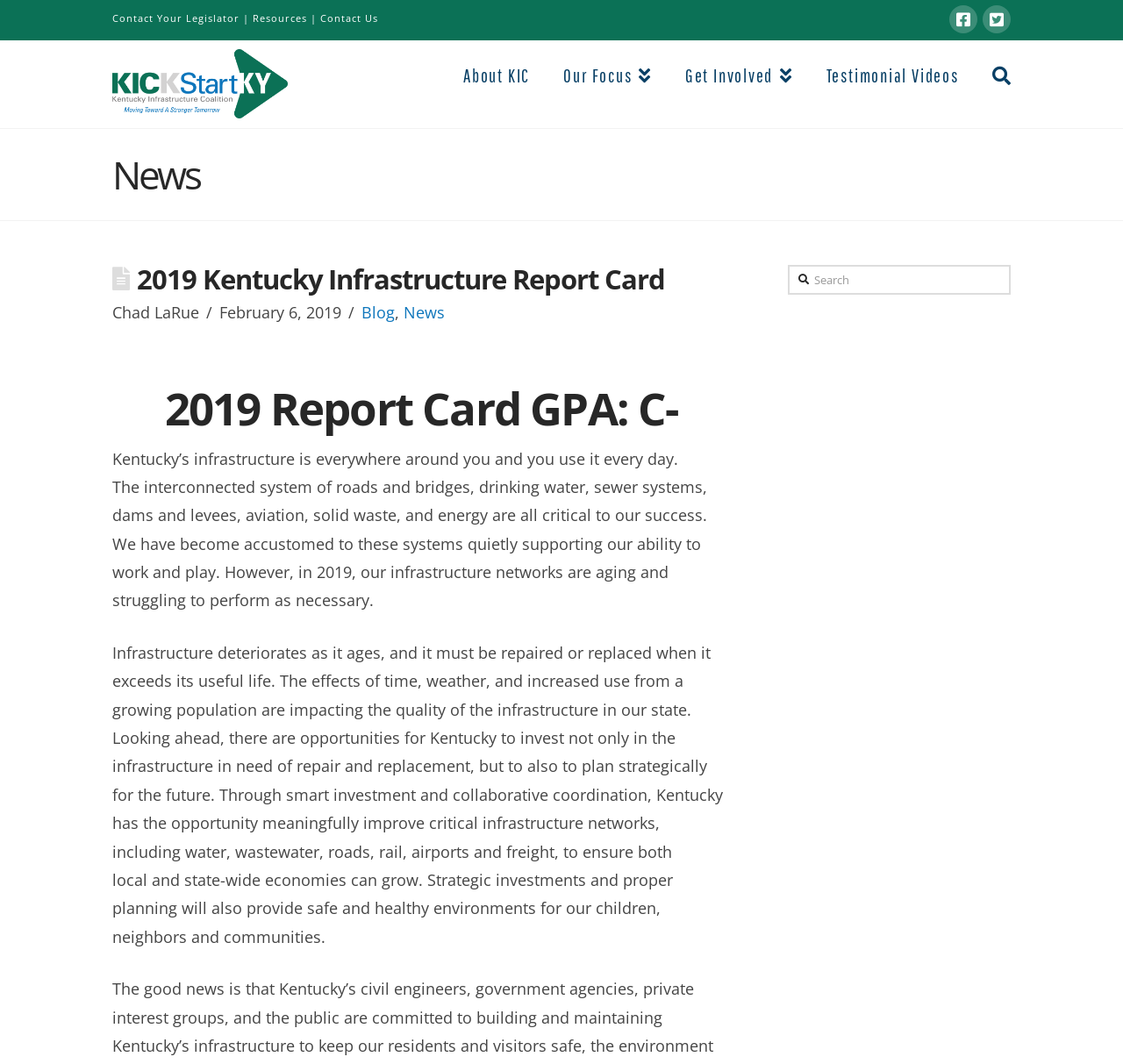Highlight the bounding box coordinates of the element that should be clicked to carry out the following instruction: "Search for something". The coordinates must be given as four float numbers ranging from 0 to 1, i.e., [left, top, right, bottom].

[0.702, 0.249, 0.9, 0.277]